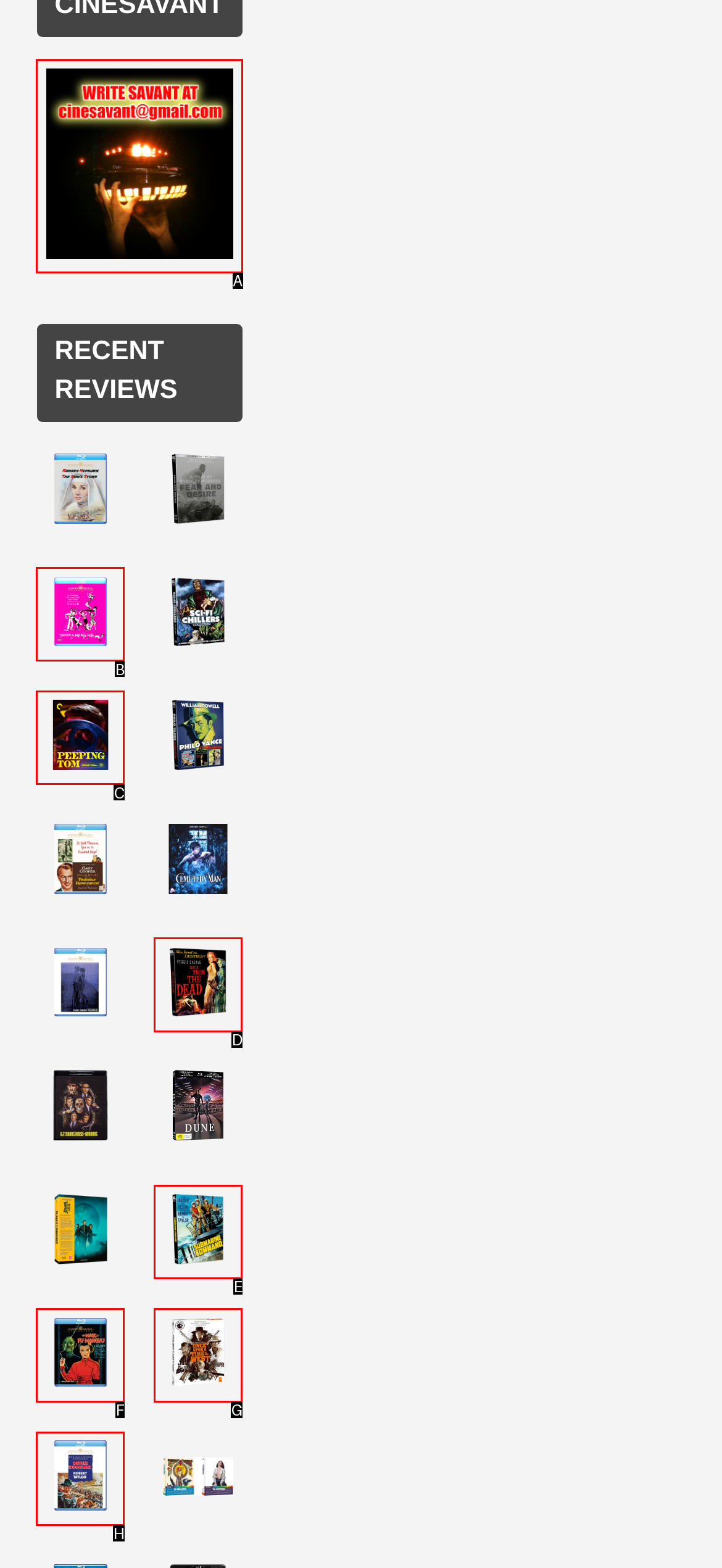Which UI element should be clicked to perform the following task: share this question? Answer with the corresponding letter from the choices.

None